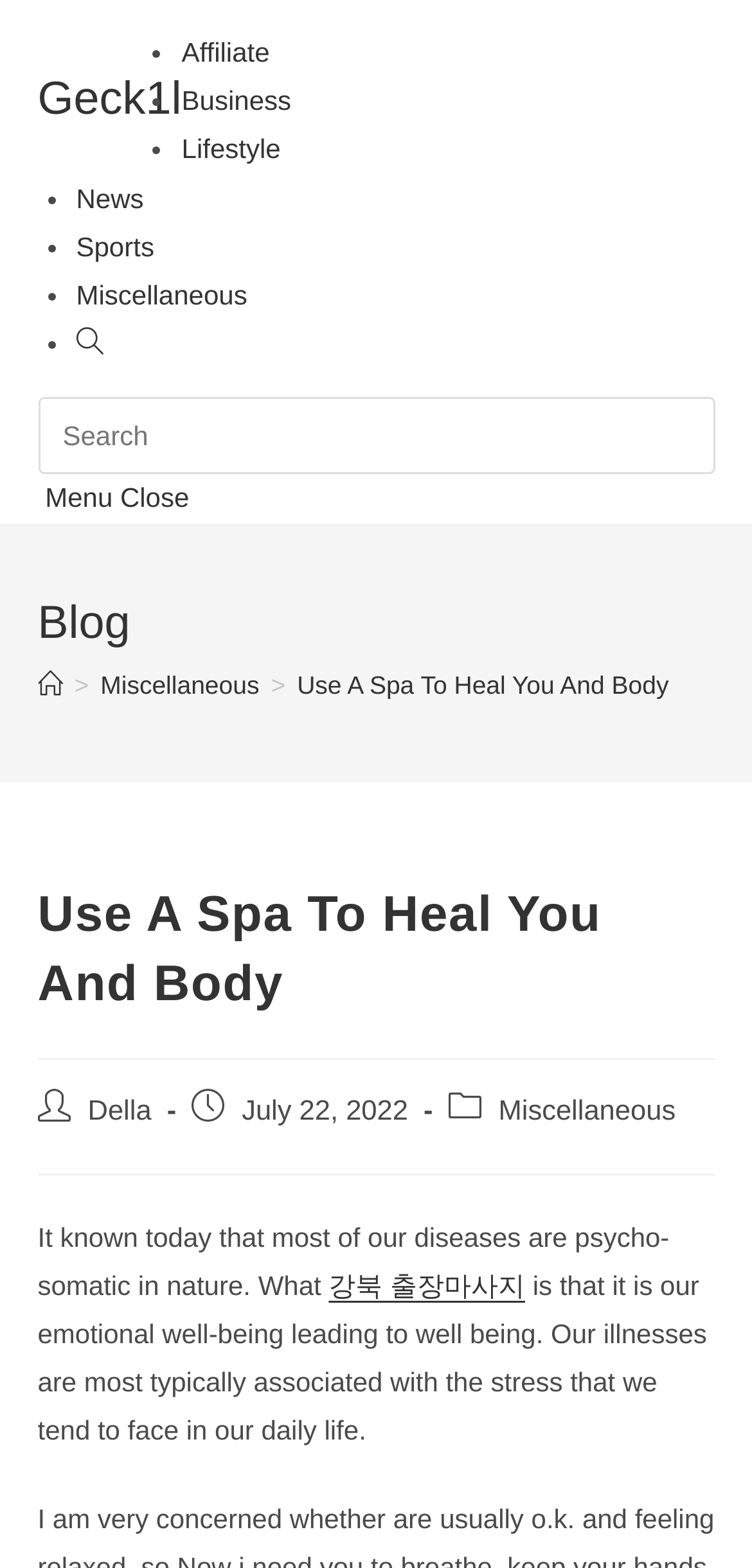Who is the author of the current post?
Please provide a full and detailed response to the question.

I found the answer by looking at the 'Post author:' section, which explicitly states that the author of the current post is 'Della'.